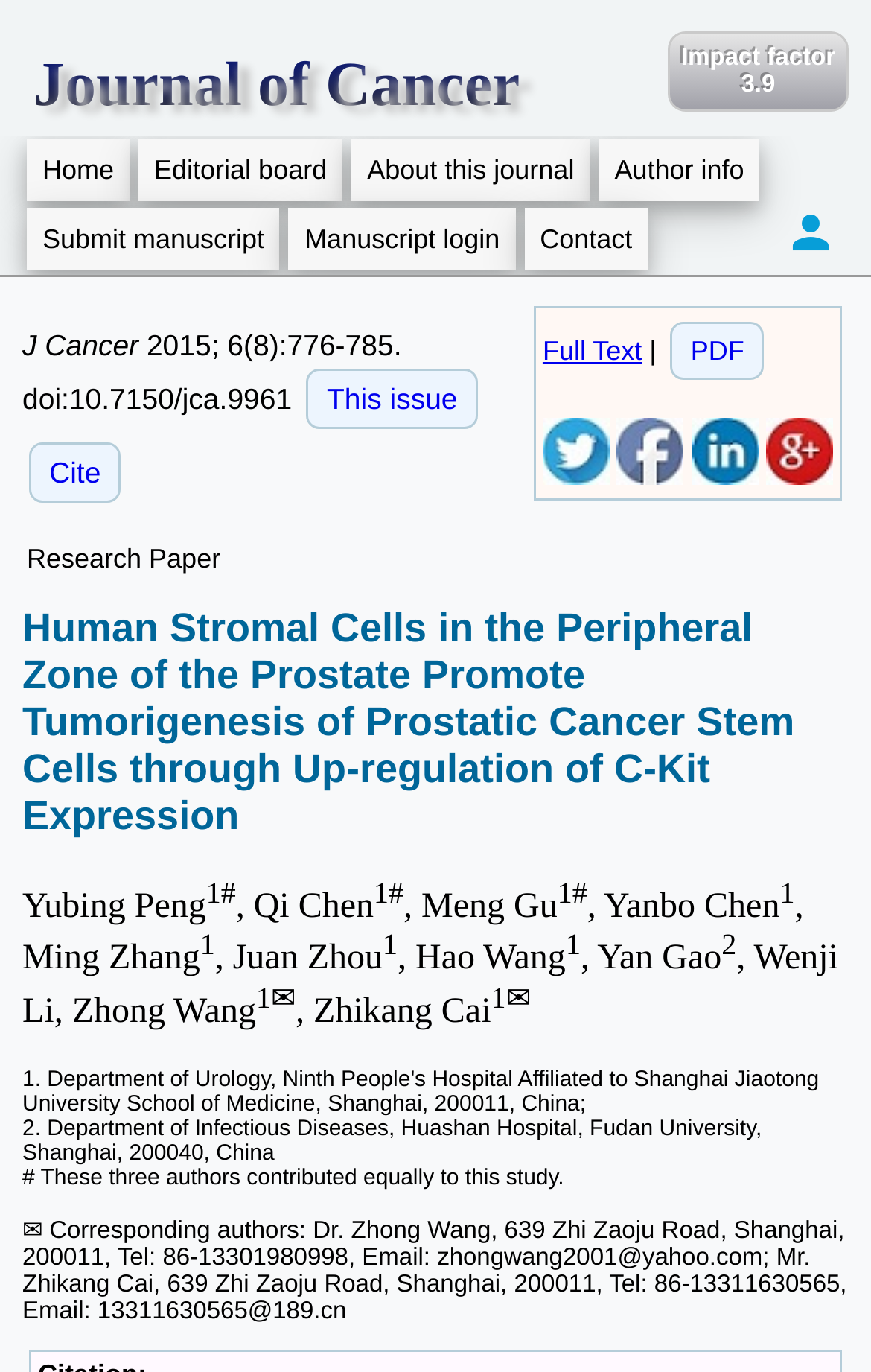Please locate the bounding box coordinates of the element that should be clicked to complete the given instruction: "Submit a manuscript".

[0.031, 0.151, 0.321, 0.197]